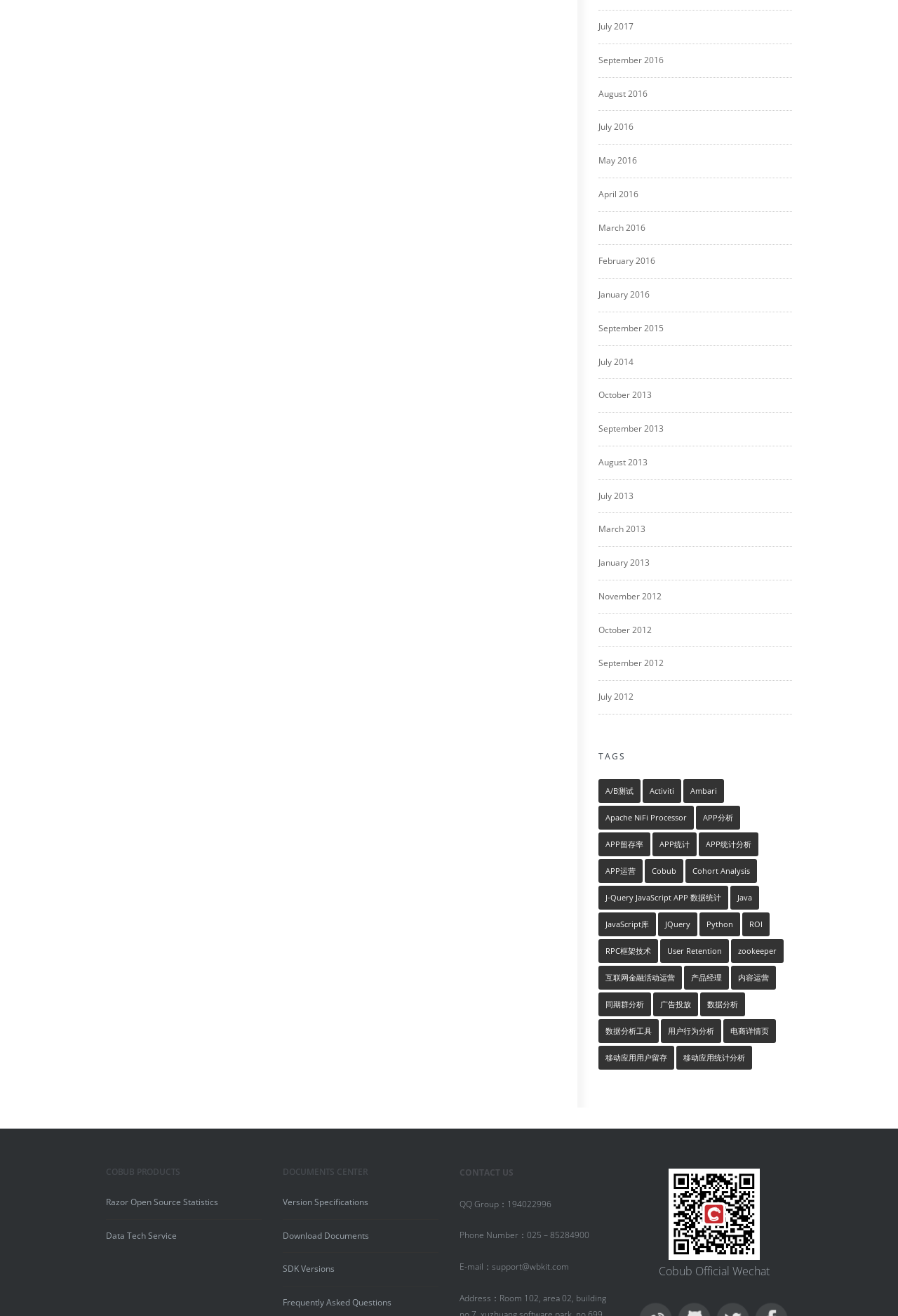What is the name of the product under 'COBUB PRODUCTS'?
Your answer should be a single word or phrase derived from the screenshot.

Razor Open Source Statistics